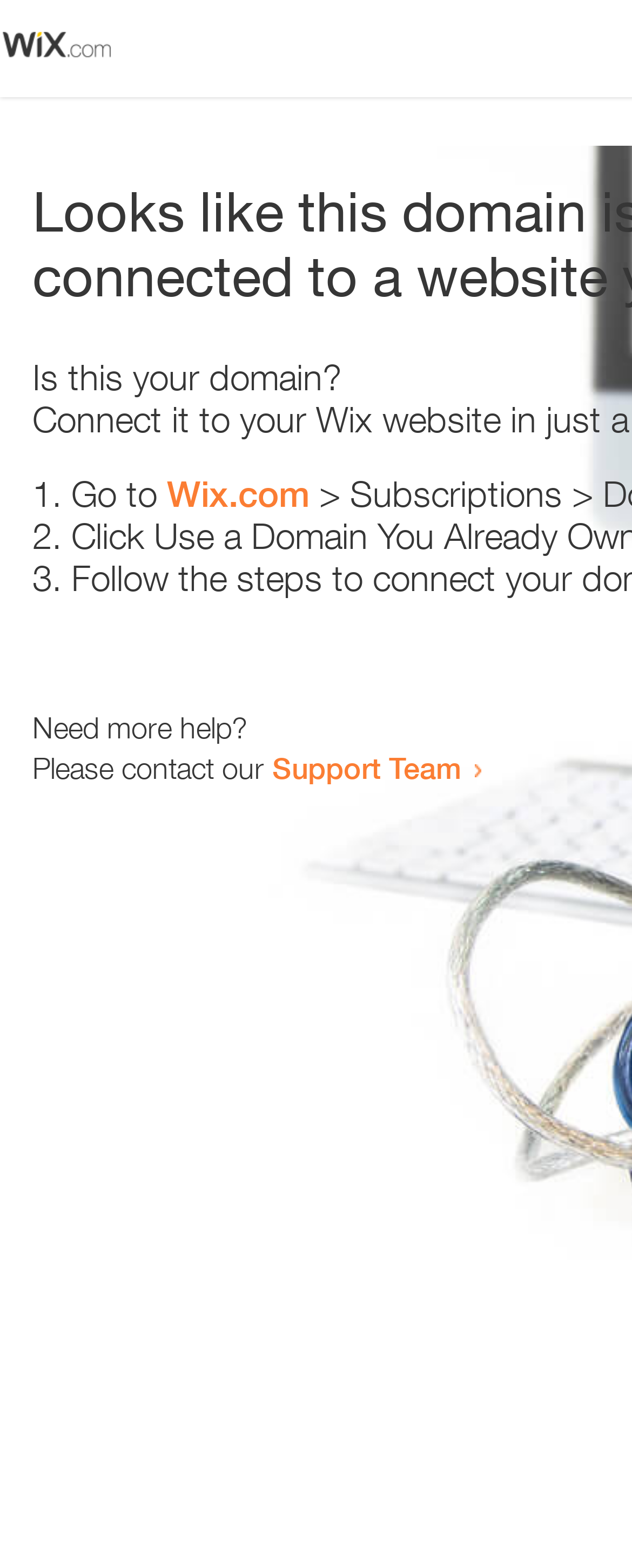Locate and provide the bounding box coordinates for the HTML element that matches this description: "Support Team".

[0.431, 0.478, 0.731, 0.501]